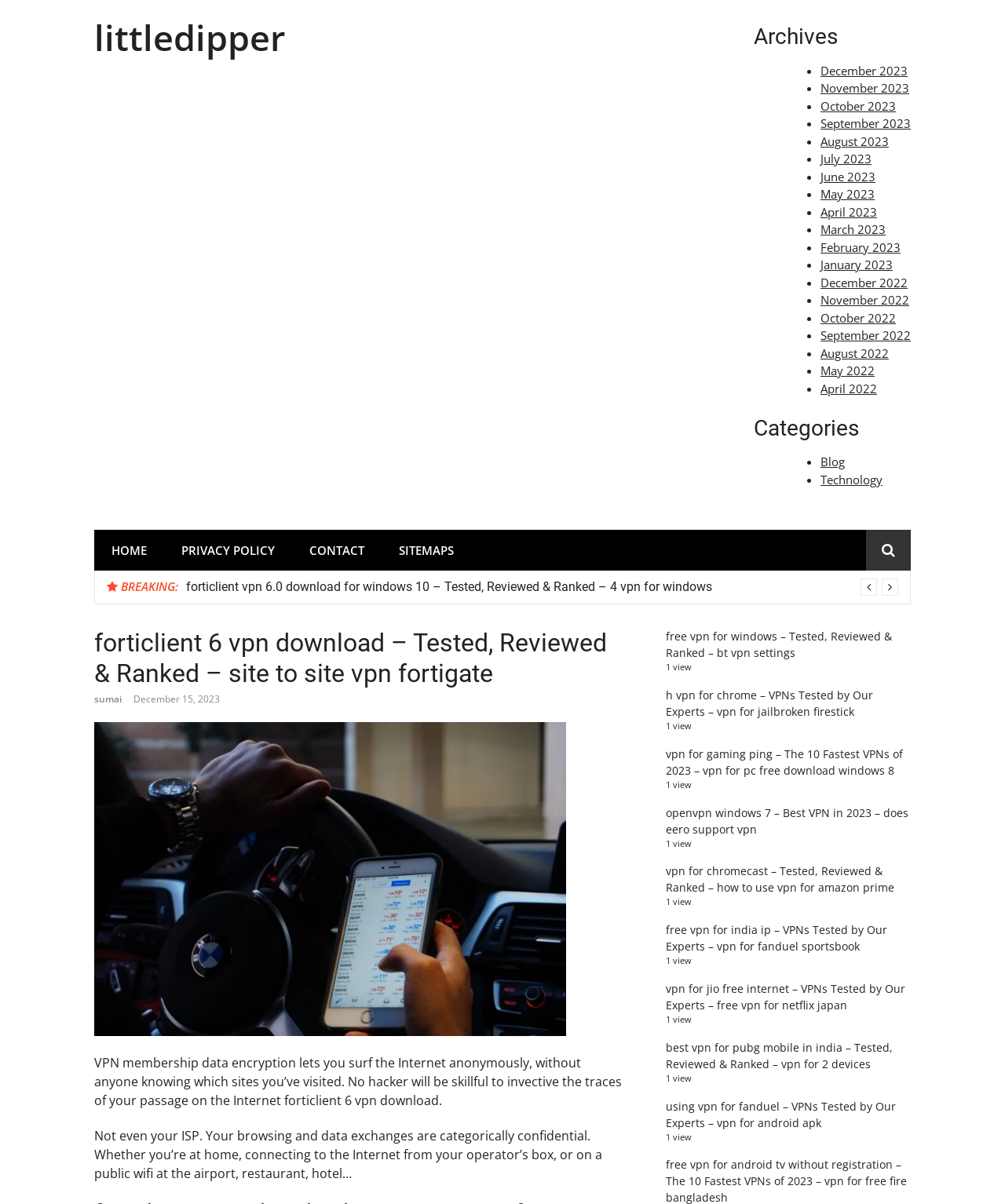Using the information in the image, give a comprehensive answer to the question: 
What is the purpose of using a VPN?

According to the static text on the webpage, 'VPN membership data encryption lets you surf the Internet anonymously, without anyone knowing which sites you’ve visited.' This implies that the purpose of using a VPN is to surf the Internet anonymously.